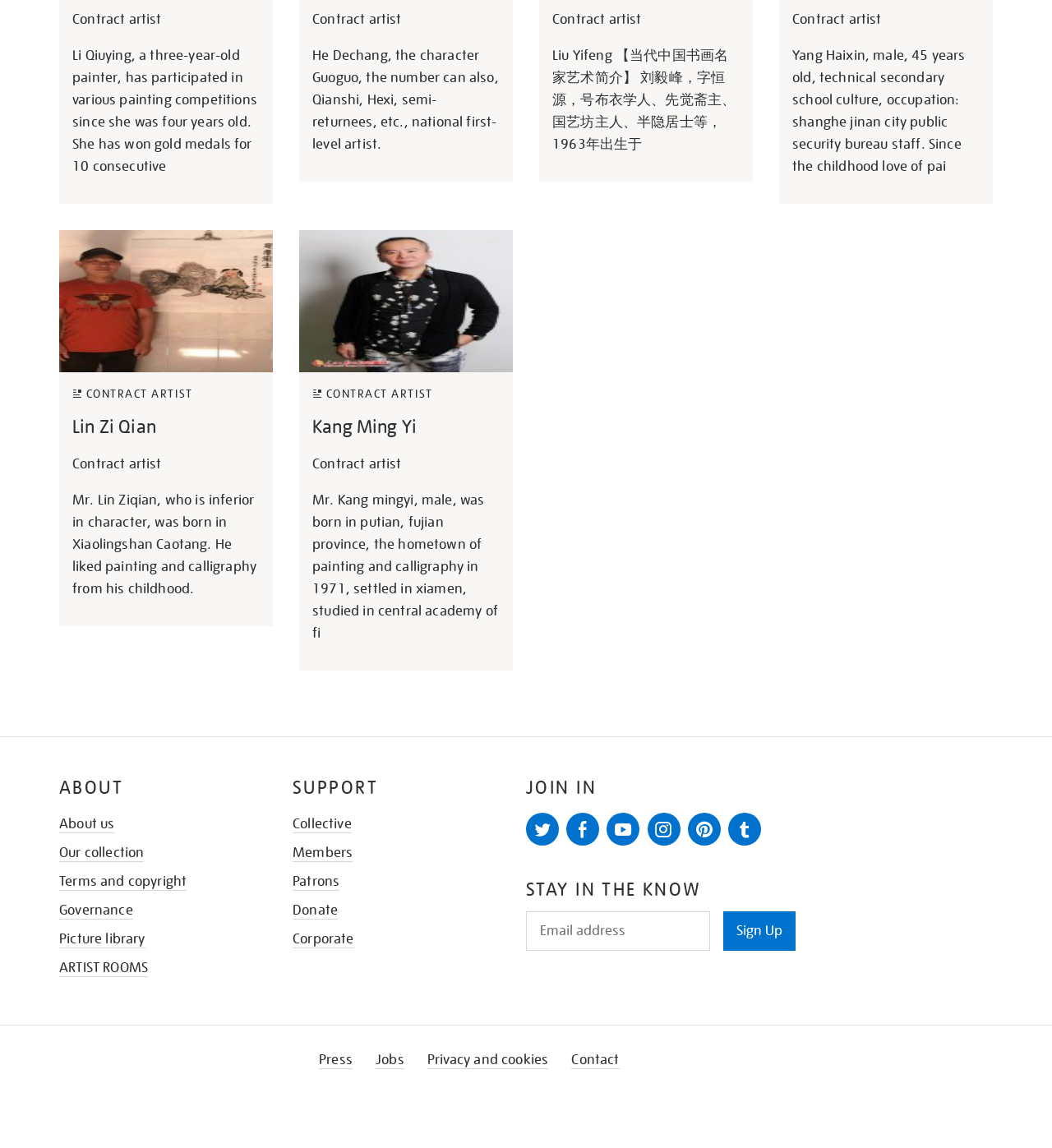Provide the bounding box coordinates of the UI element this sentence describes: "parent_node: Newsletter name="email" placeholder="Email address"".

[0.5, 0.794, 0.675, 0.828]